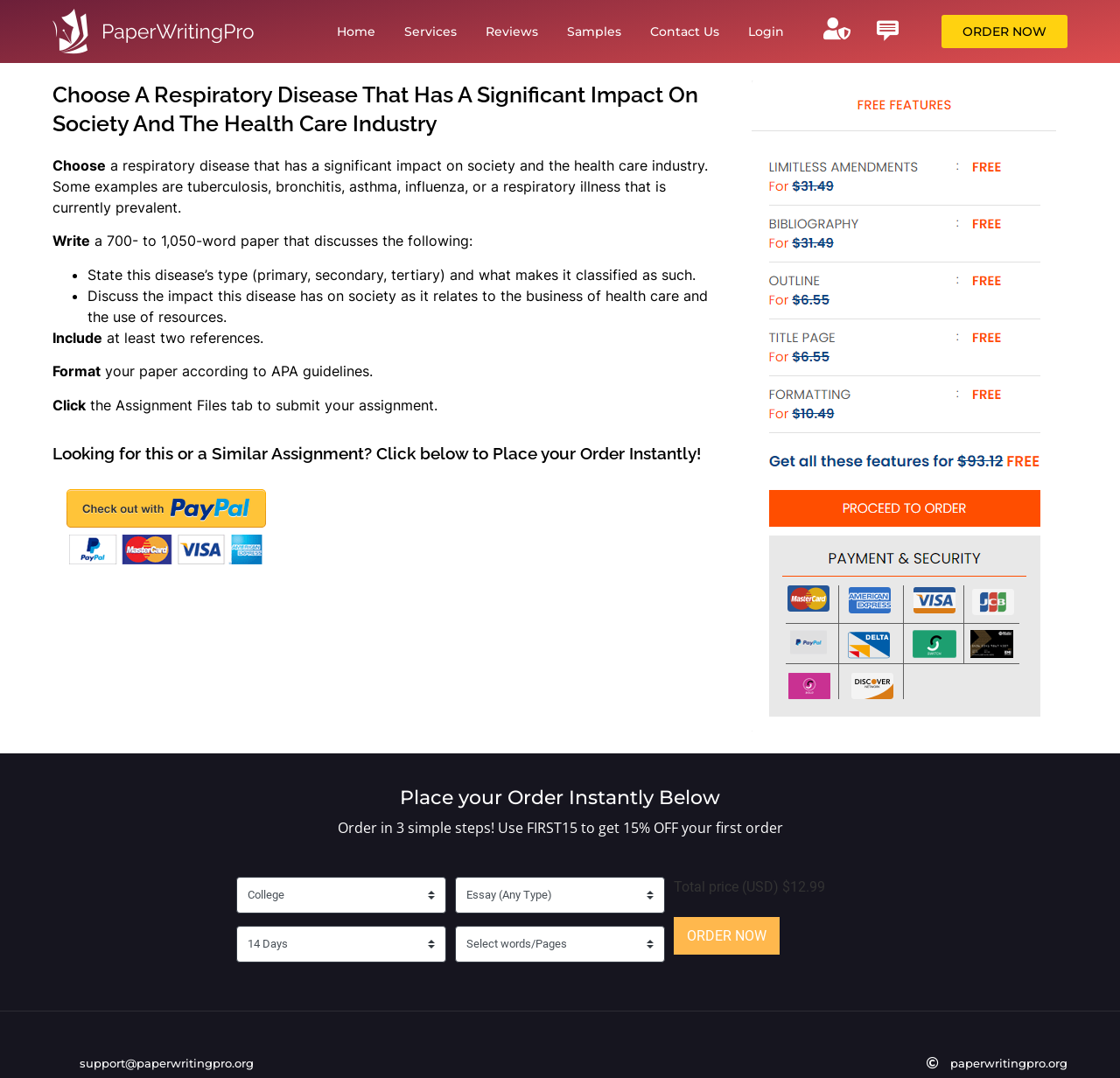What is the format of the paper?
Give a one-word or short phrase answer based on the image.

APA guidelines